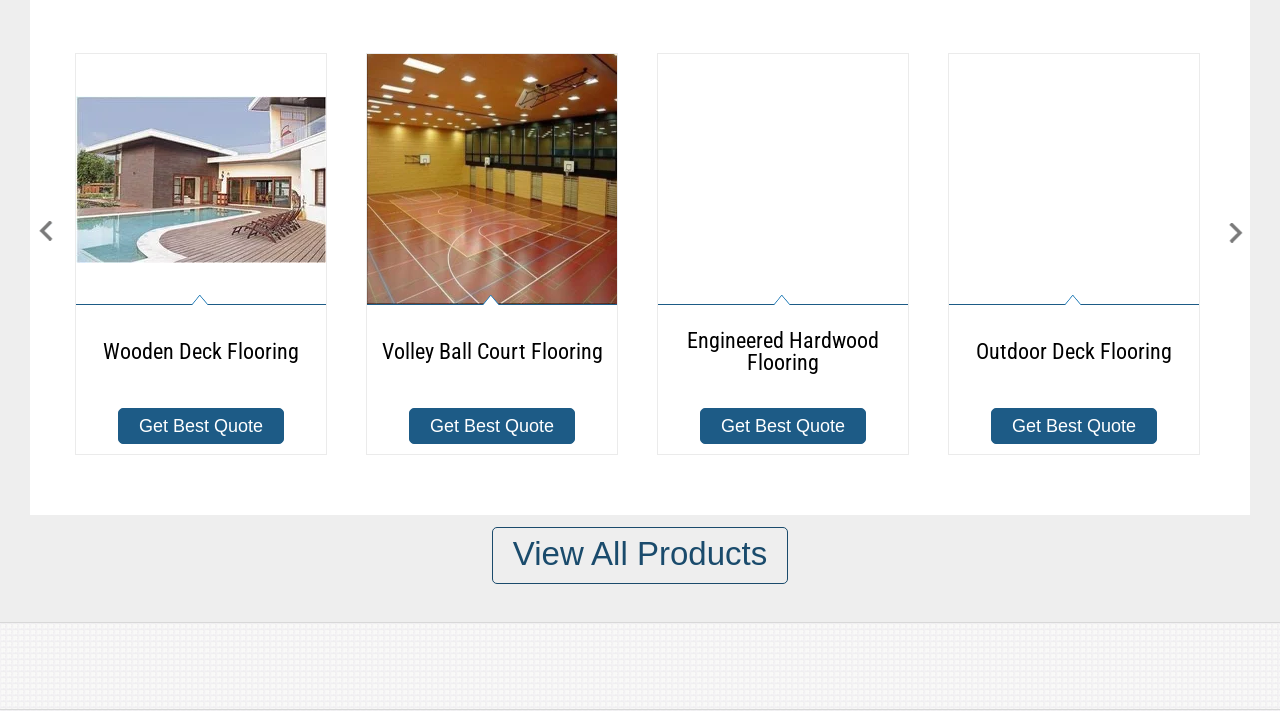What is the position of the 'View All Products' link?
Carefully analyze the image and provide a thorough answer to the question.

By examining the bounding box coordinates of the 'View All Products' link element, I found that its y1 and y2 values are 0.741 and 0.821, respectively, which indicates that it is located at the middle bottom of the webpage.